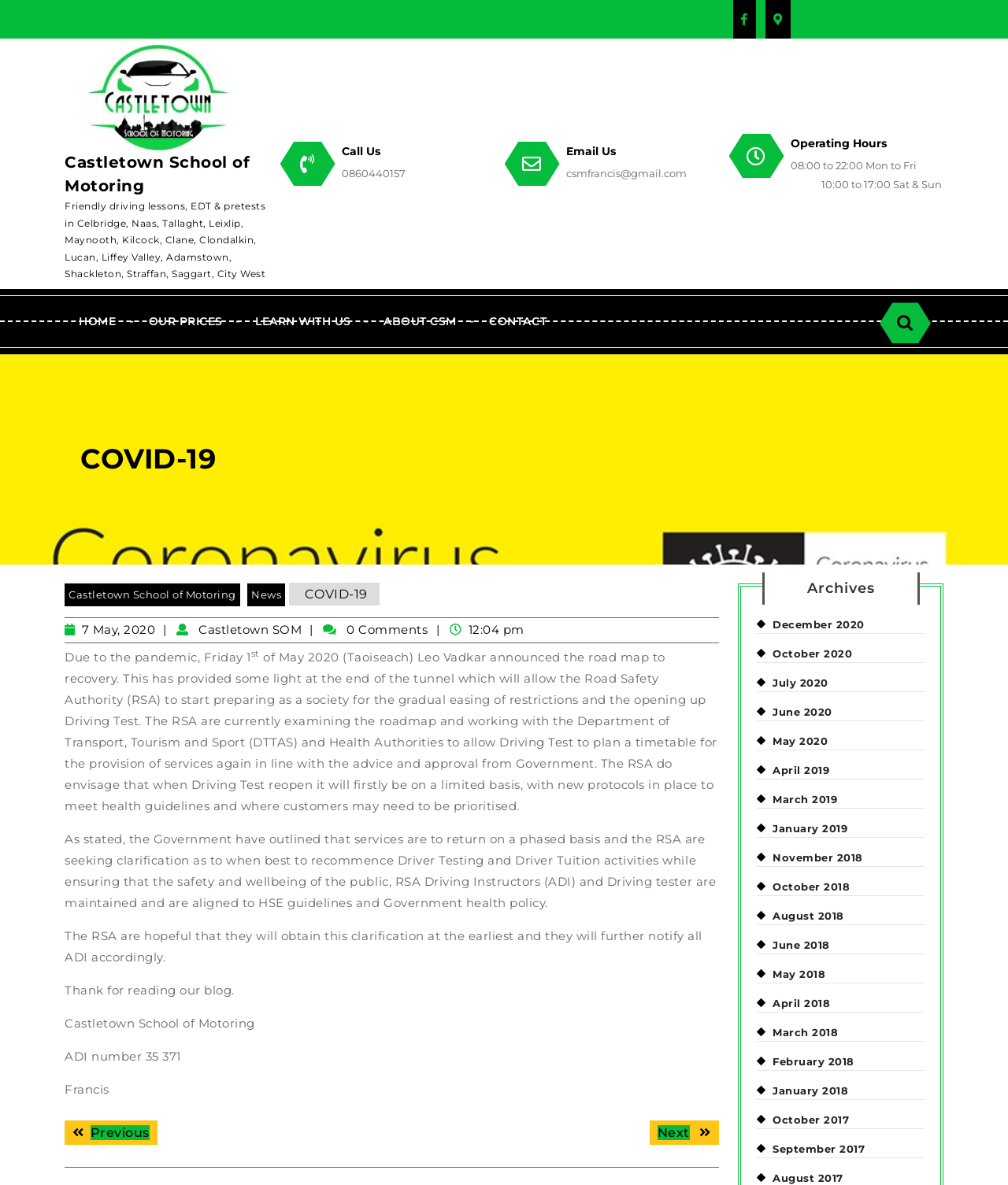Determine the bounding box coordinates of the region I should click to achieve the following instruction: "Click on Facebook link". Ensure the bounding box coordinates are four float numbers between 0 and 1, i.e., [left, top, right, bottom].

[0.725, 0.01, 0.753, 0.023]